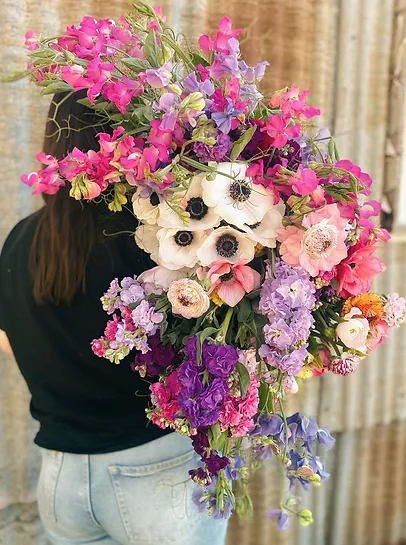What is the backdrop of the image?
Provide an in-depth and detailed answer to the question.

The caption describes the backdrop as rustic, with muted tones that enhance the vividness of the florals, indicating a natural and earthy setting.